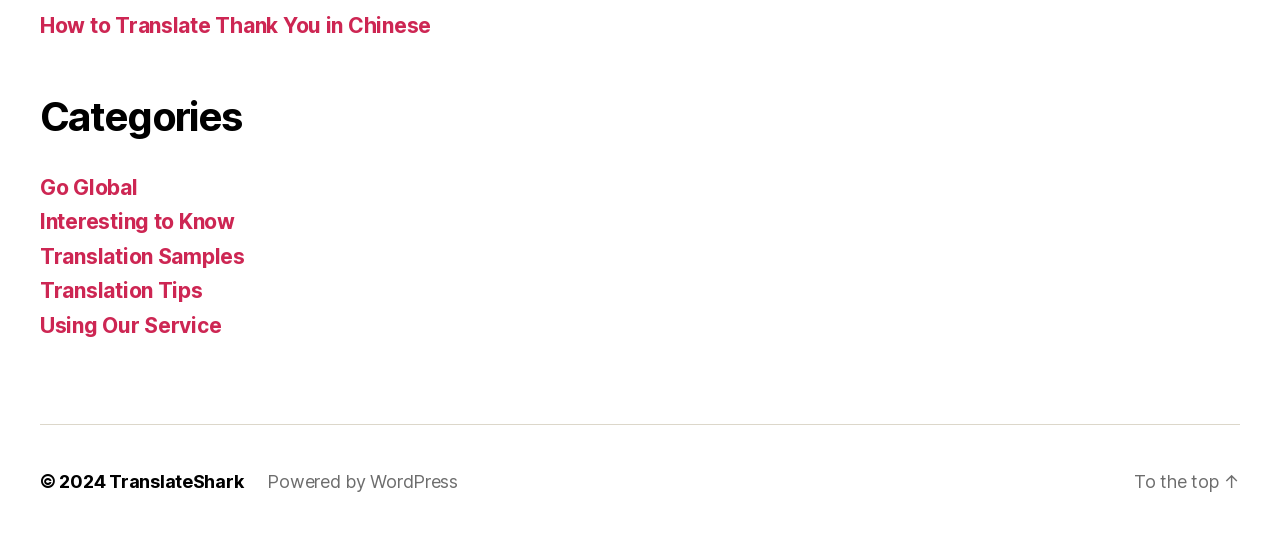Calculate the bounding box coordinates for the UI element based on the following description: "Copyright © 2024". Ensure the coordinates are four float numbers between 0 and 1, i.e., [left, top, right, bottom].

None